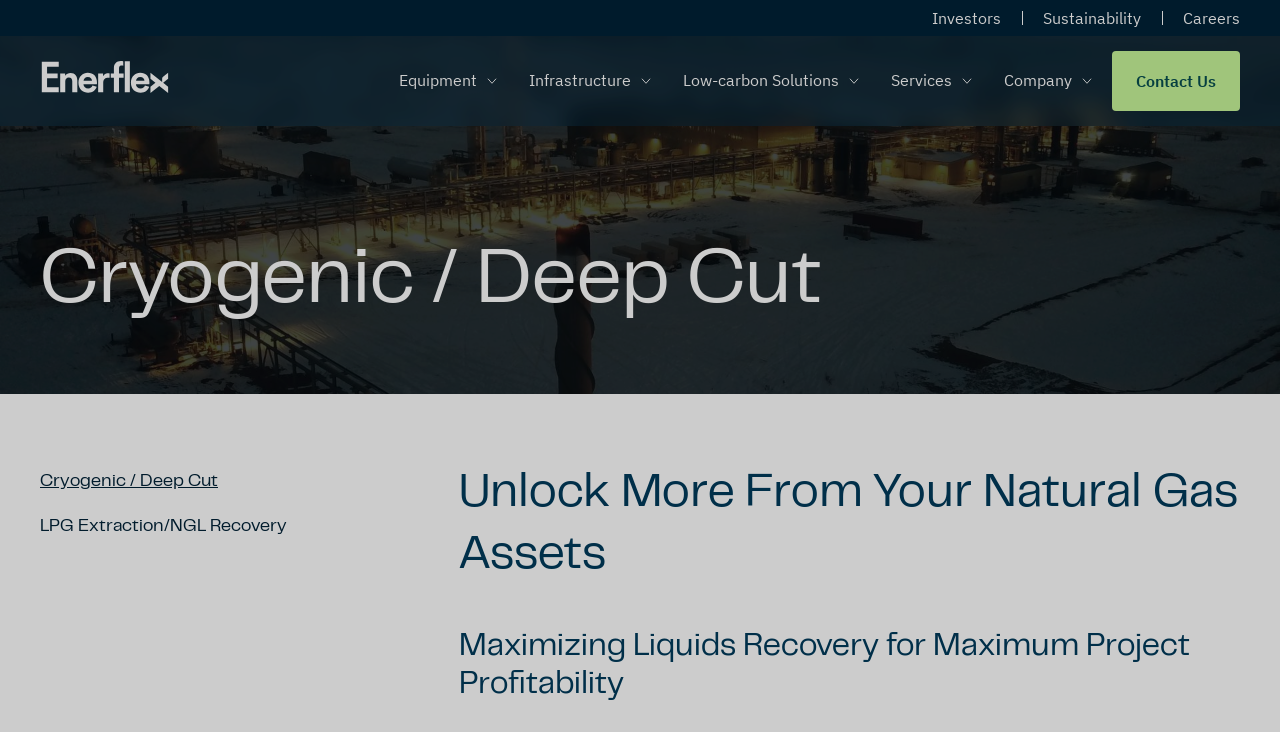Please mark the clickable region by giving the bounding box coordinates needed to complete this instruction: "Explore LPG Extraction/NGL Recovery".

[0.031, 0.695, 0.224, 0.746]